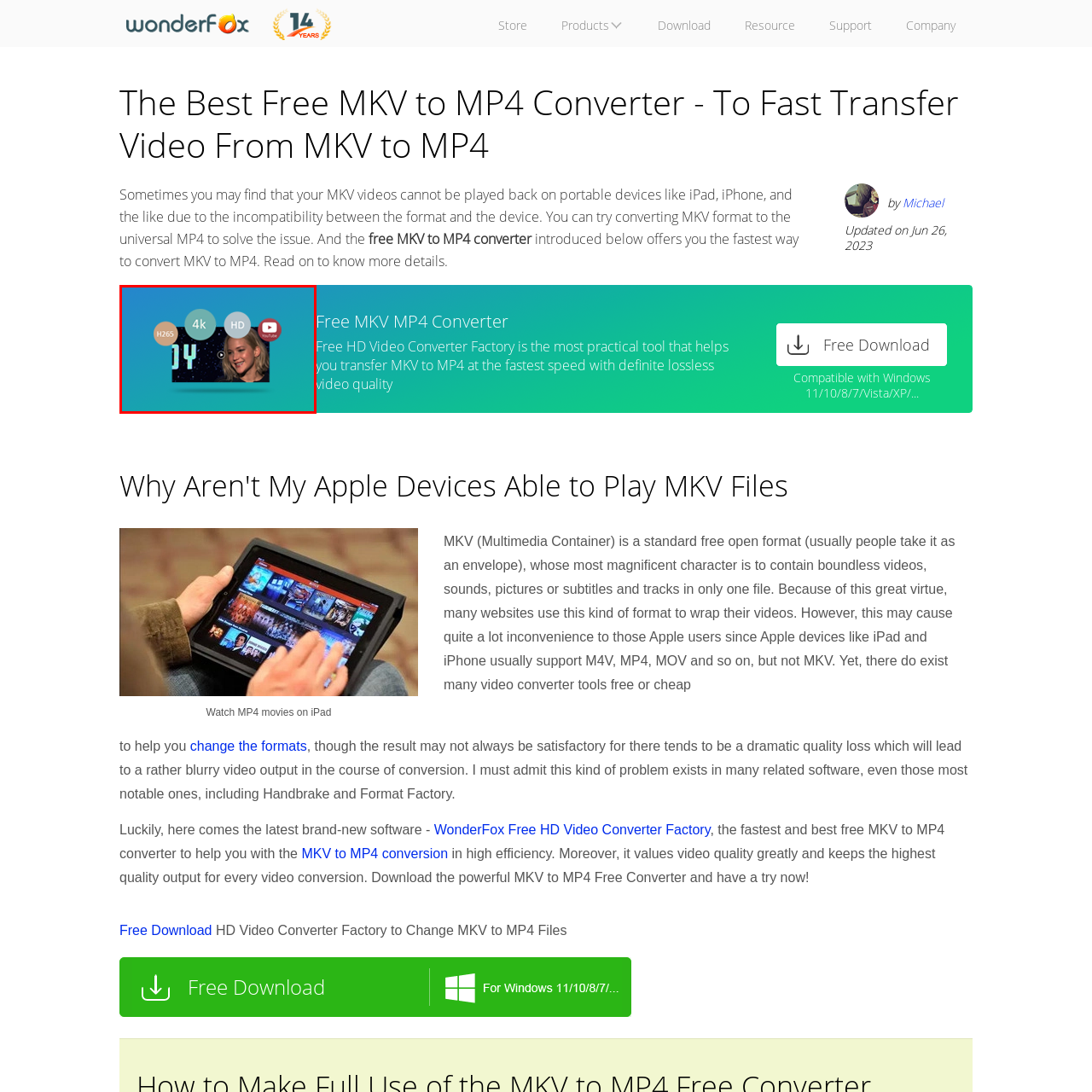Direct your attention to the segment of the image enclosed by the red boundary and answer the ensuing question in detail: What is the resolution supported by the software?

The circular icons at the top of the thumbnail indicate key features of the software, and one of them is 4K resolution, implying that the software can handle high-resolution video conversions.